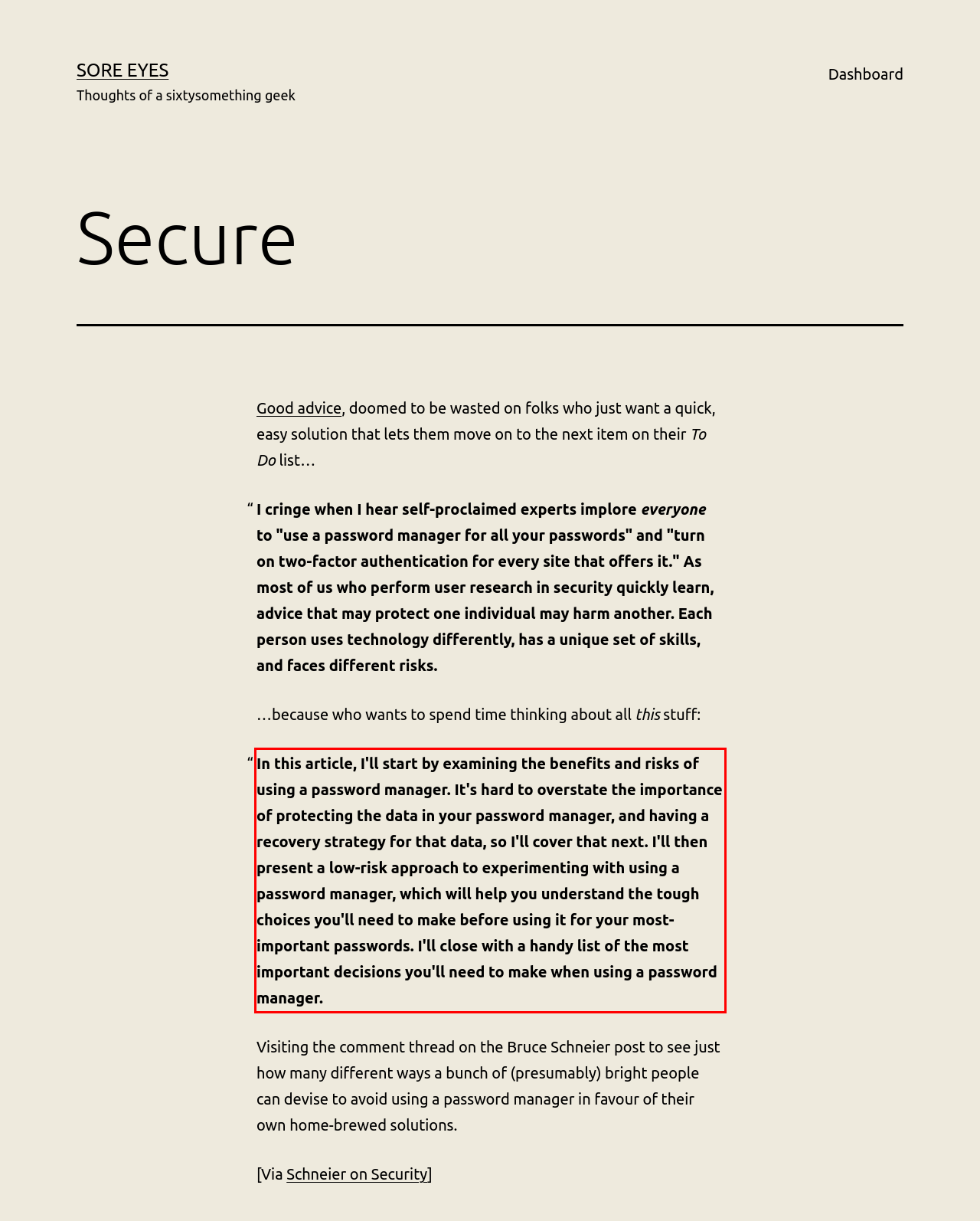Look at the webpage screenshot and recognize the text inside the red bounding box.

In this article, I'll start by examining the benefits and risks of using a password manager. It's hard to overstate the importance of protecting the data in your password manager, and having a recovery strategy for that data, so I'll cover that next. I'll then present a low-risk approach to experimenting with using a password manager, which will help you understand the tough choices you'll need to make before using it for your most-important passwords. I'll close with a handy list of the most important decisions you'll need to make when using a password manager.